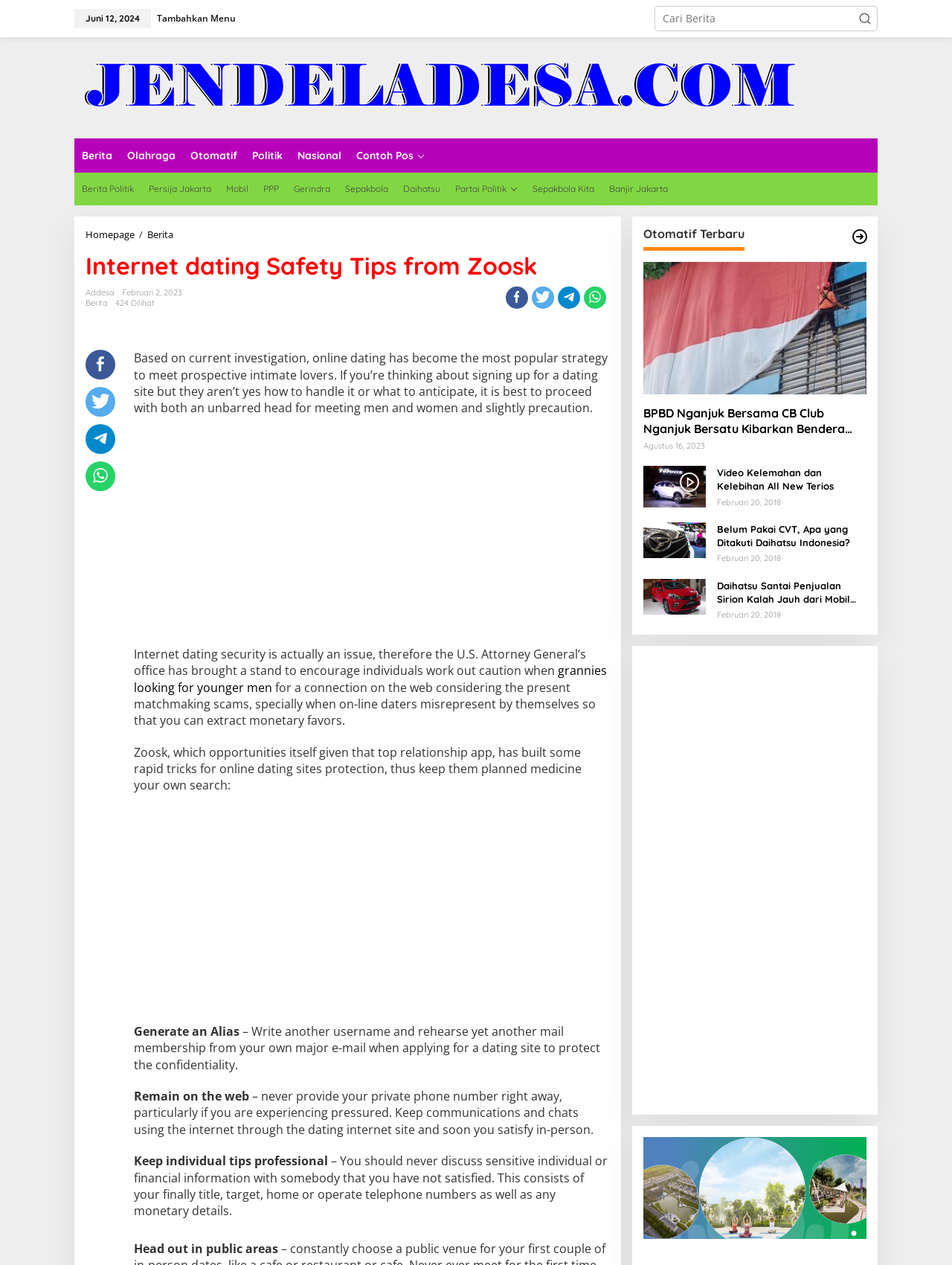What is the date of the article?
Identify the answer in the screenshot and reply with a single word or phrase.

Februari 2, 2023